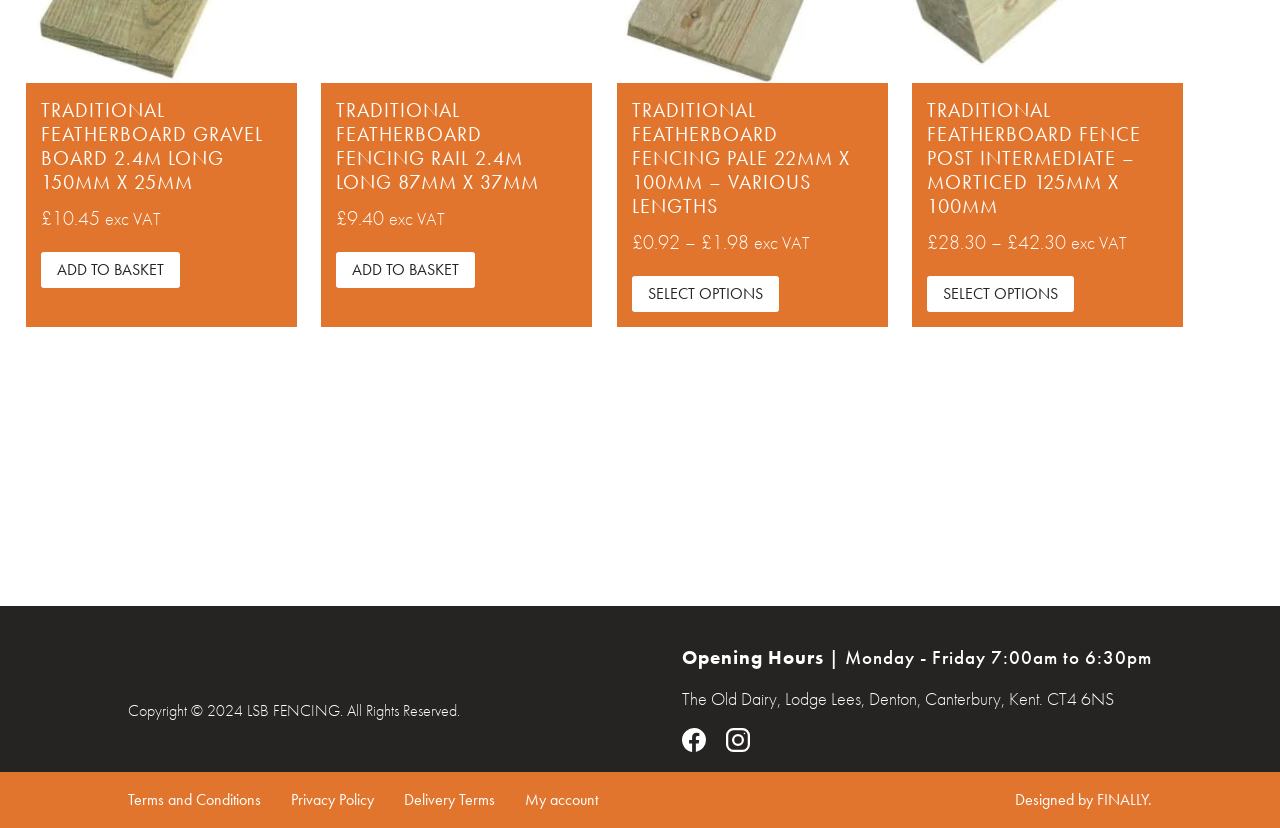Identify the coordinates of the bounding box for the element that must be clicked to accomplish the instruction: "Visit FINALLY website".

[0.857, 0.953, 0.9, 0.978]